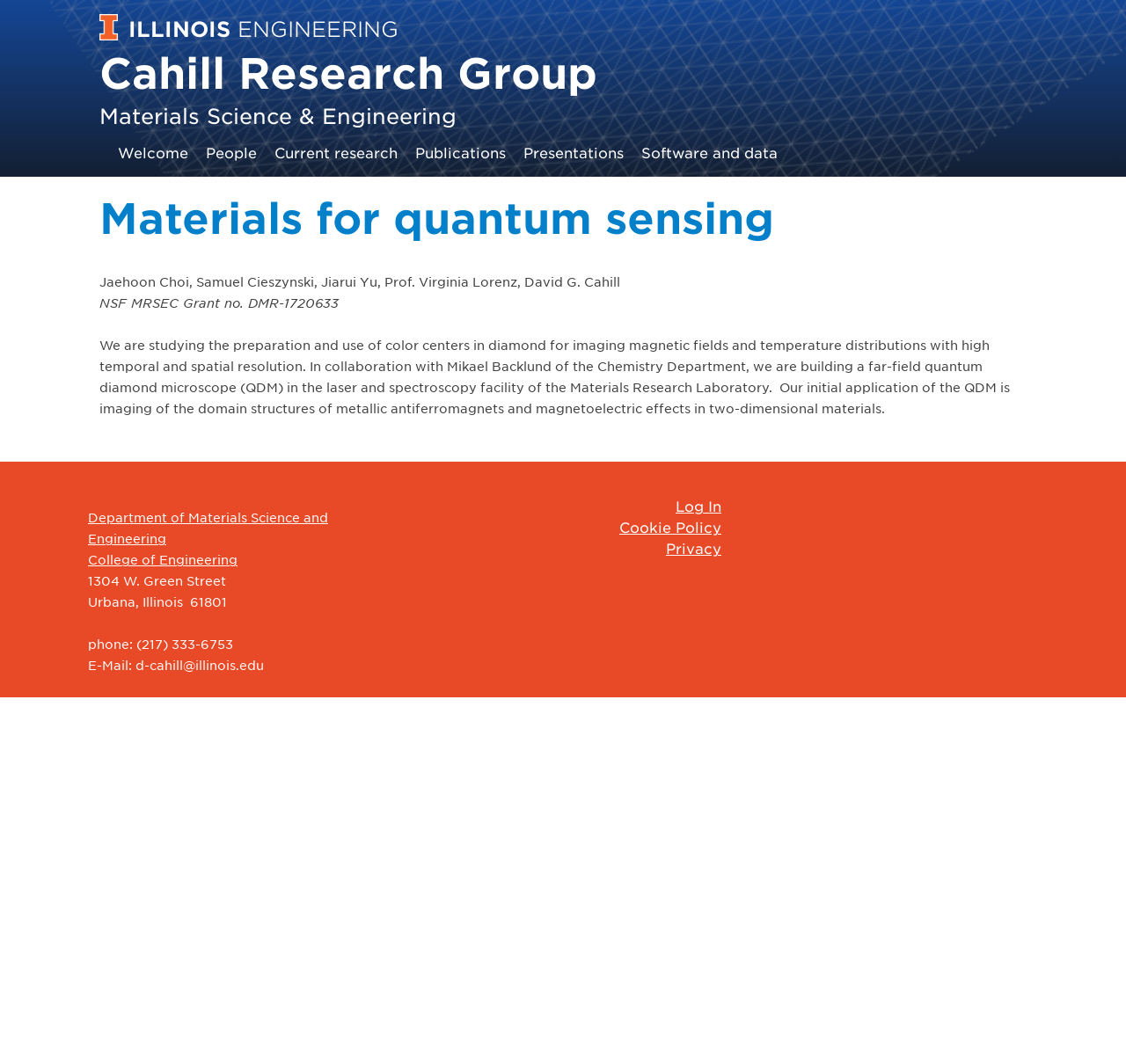Highlight the bounding box coordinates of the region I should click on to meet the following instruction: "Access the Software and data page".

[0.562, 0.127, 0.699, 0.167]